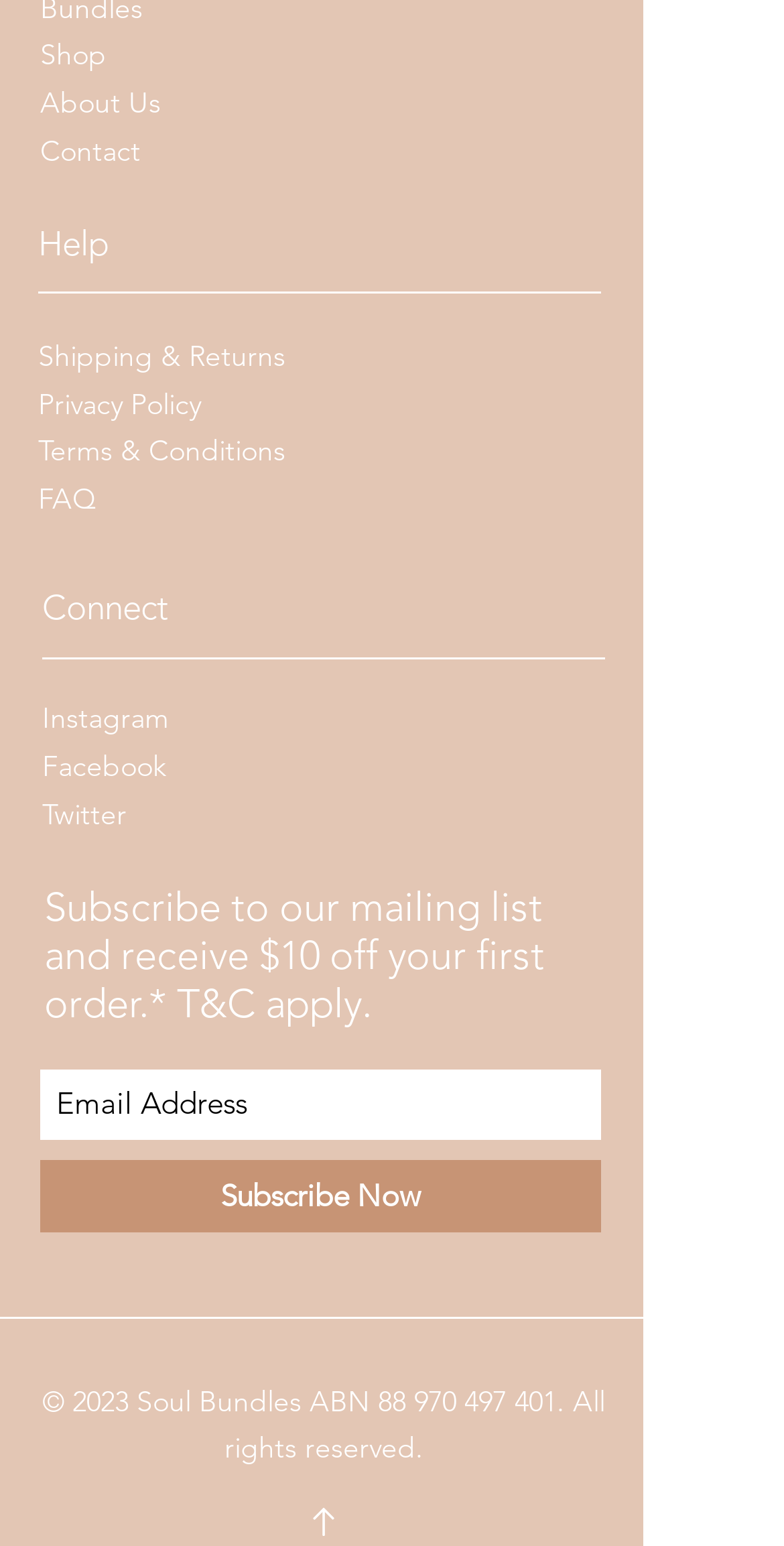Determine the bounding box coordinates of the clickable region to carry out the instruction: "Subscribe Now".

[0.051, 0.75, 0.767, 0.797]